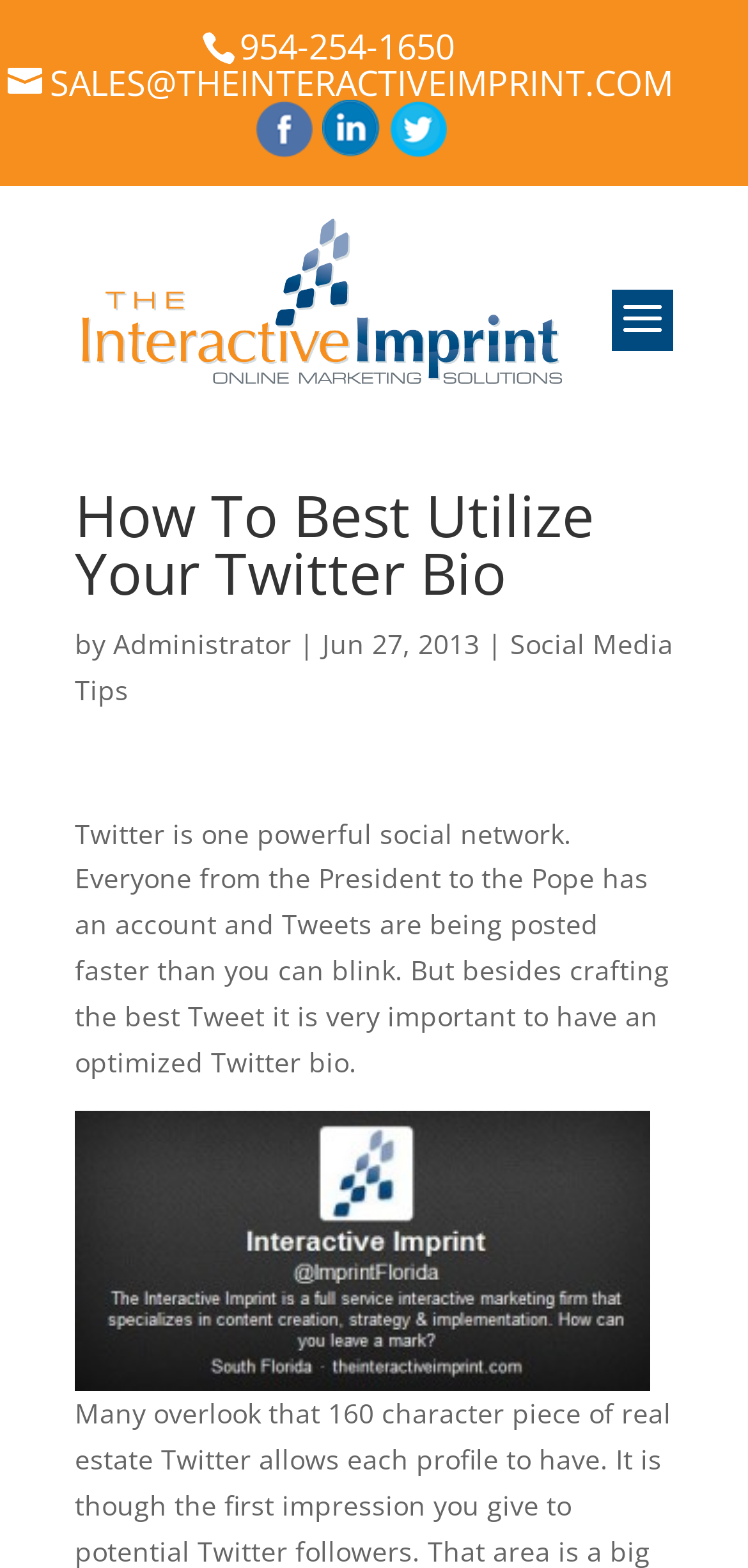When was the article published?
Provide a detailed and well-explained answer to the question.

I found the publication date of the article by looking at the static text element with the text 'Jun 27, 2013' which has a bounding box coordinate of [0.431, 0.399, 0.641, 0.422].